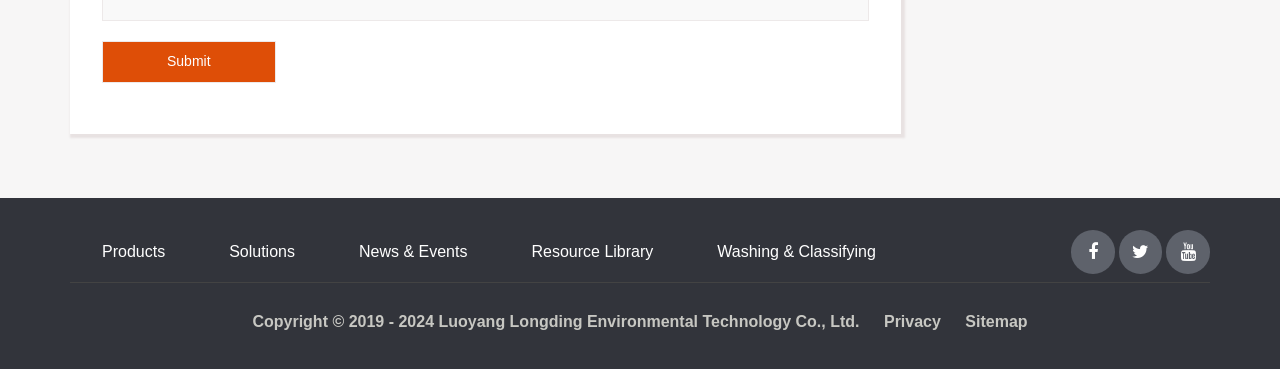Provide a brief response in the form of a single word or phrase:
What is the last link in the footer section?

Sitemap